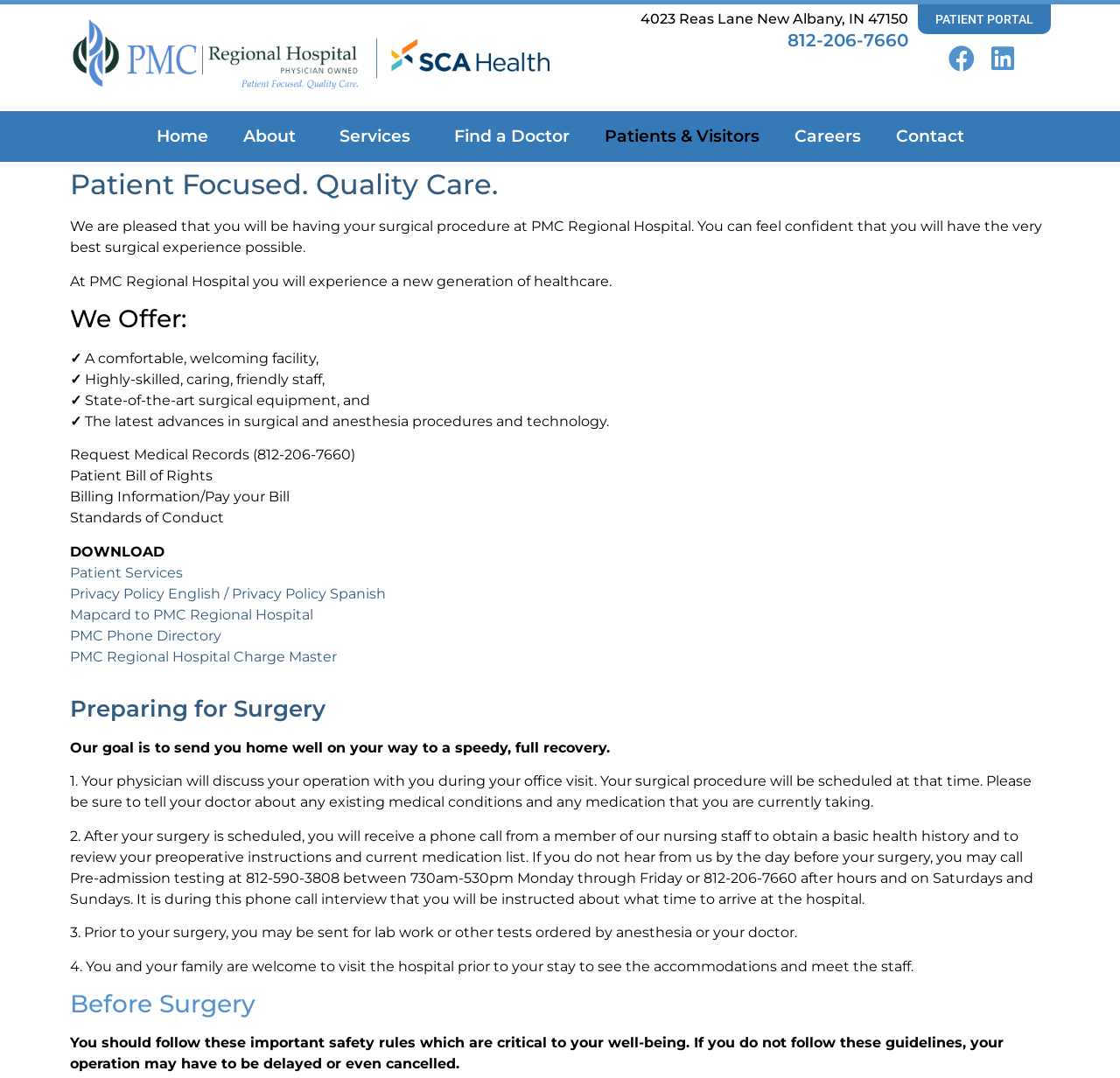What is the goal of the hospital's staff?
Look at the image and provide a short answer using one word or a phrase.

Send you home well on your way to a speedy, full recovery